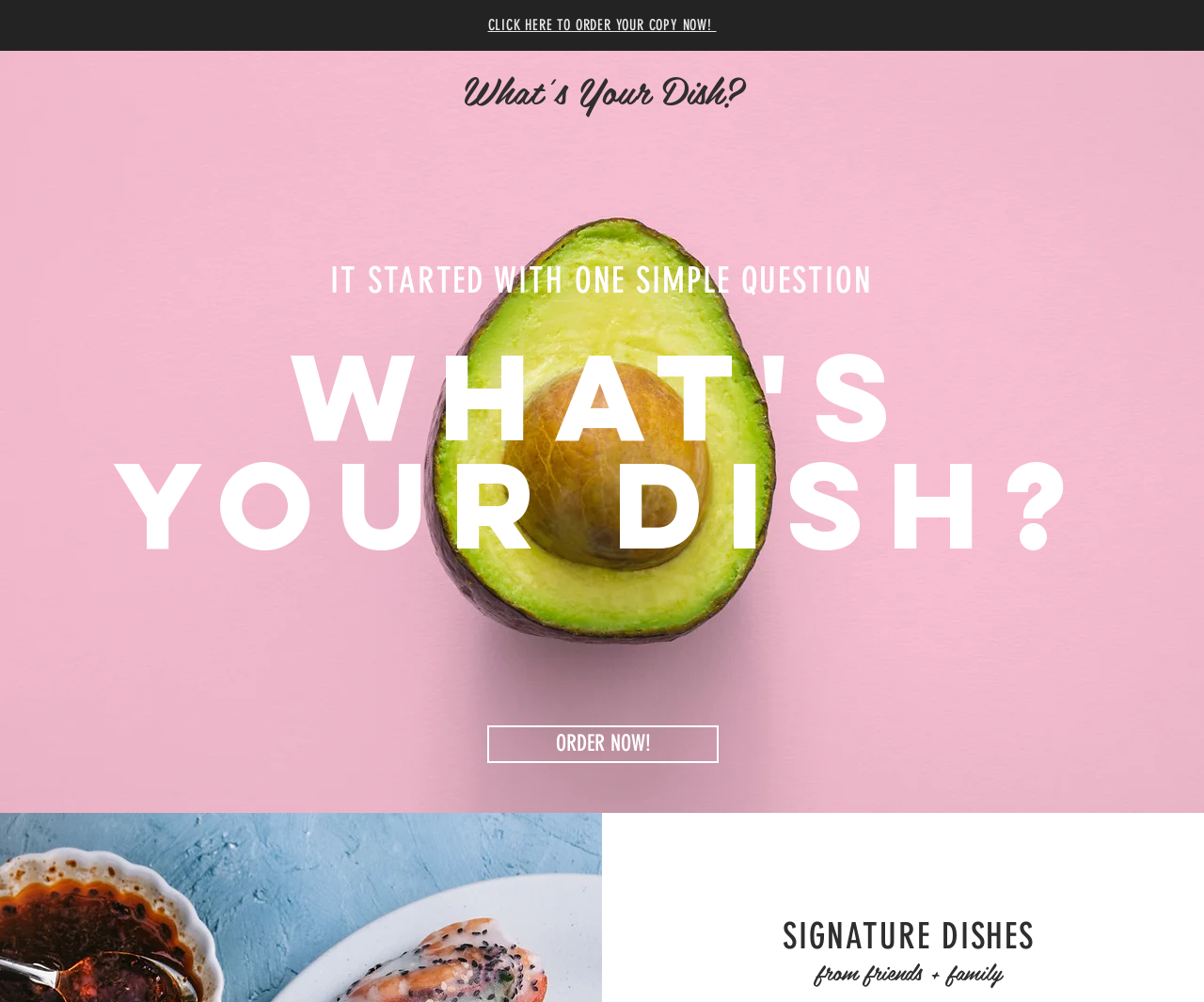What can be ordered on the webpage?
With the help of the image, please provide a detailed response to the question.

Based on the link element with text 'CLICK HERE TO ORDER YOUR COPY NOW!' and bounding box coordinates [0.405, 0.016, 0.595, 0.034], it can be inferred that a copy can be ordered on the webpage